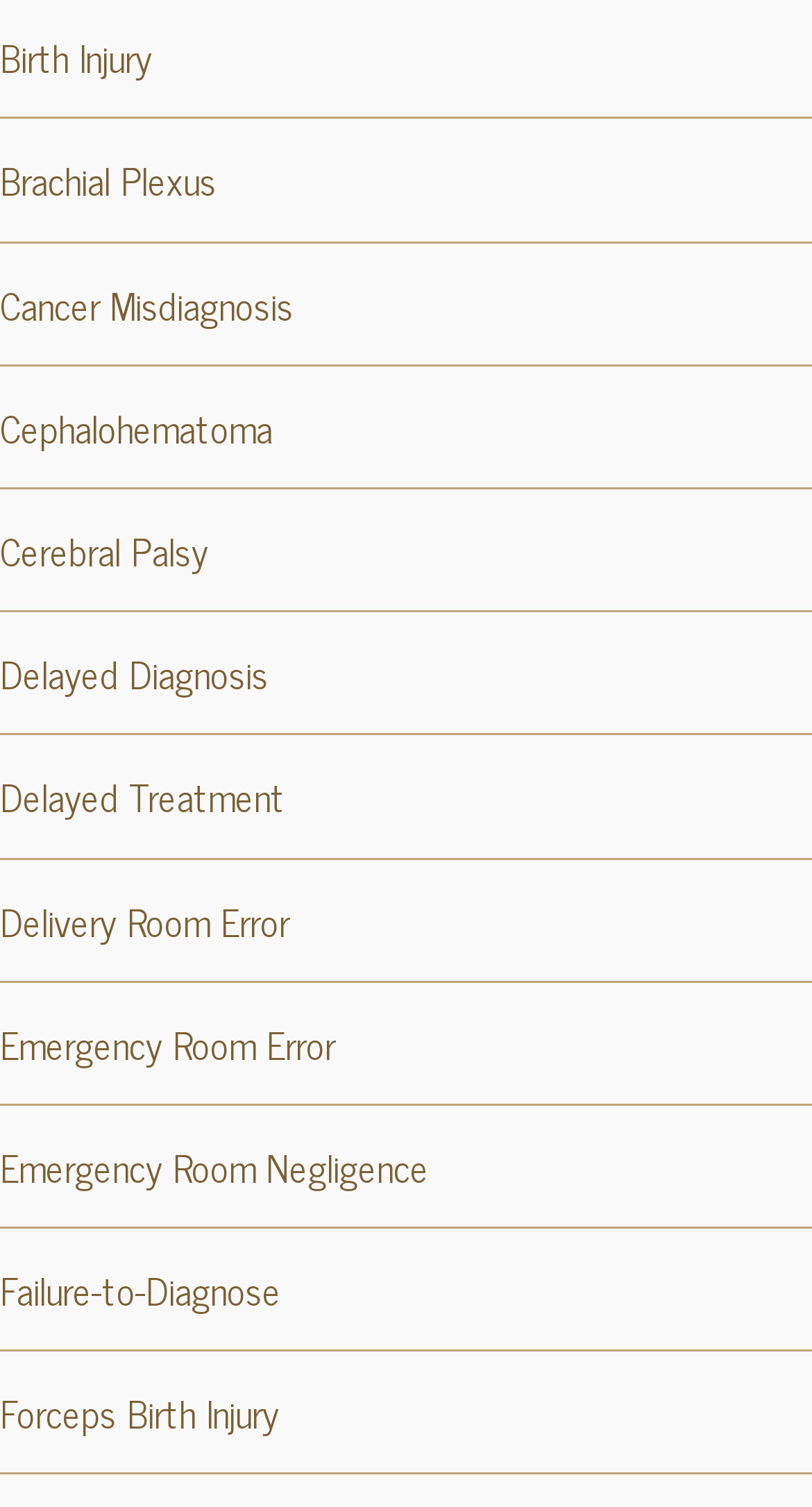Provide a short, one-word or phrase answer to the question below:
What is the last medical condition listed?

Forceps Birth Injury